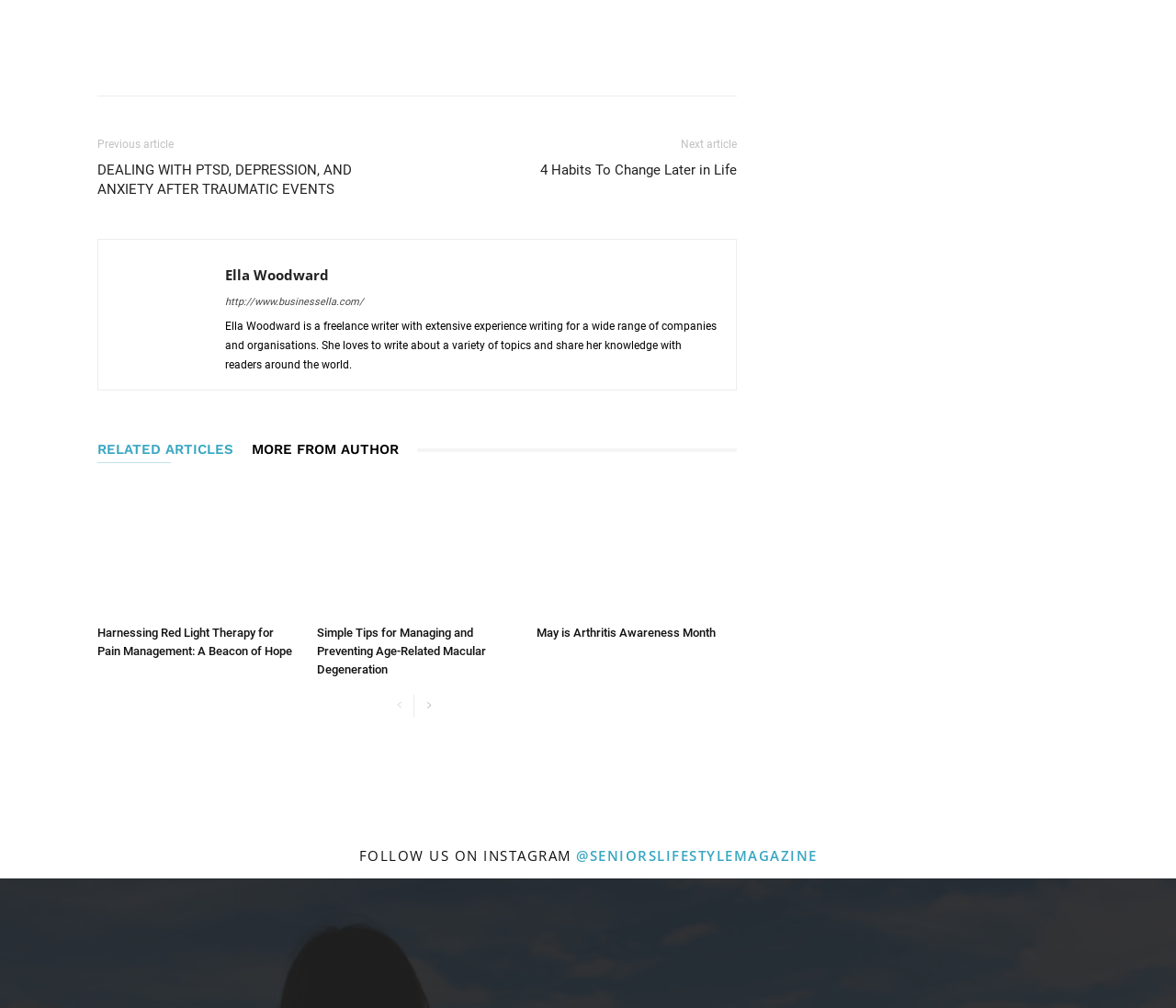Calculate the bounding box coordinates for the UI element based on the following description: "title="May is Arthritis Awareness Month"". Ensure the coordinates are four float numbers between 0 and 1, i.e., [left, top, right, bottom].

[0.456, 0.476, 0.627, 0.613]